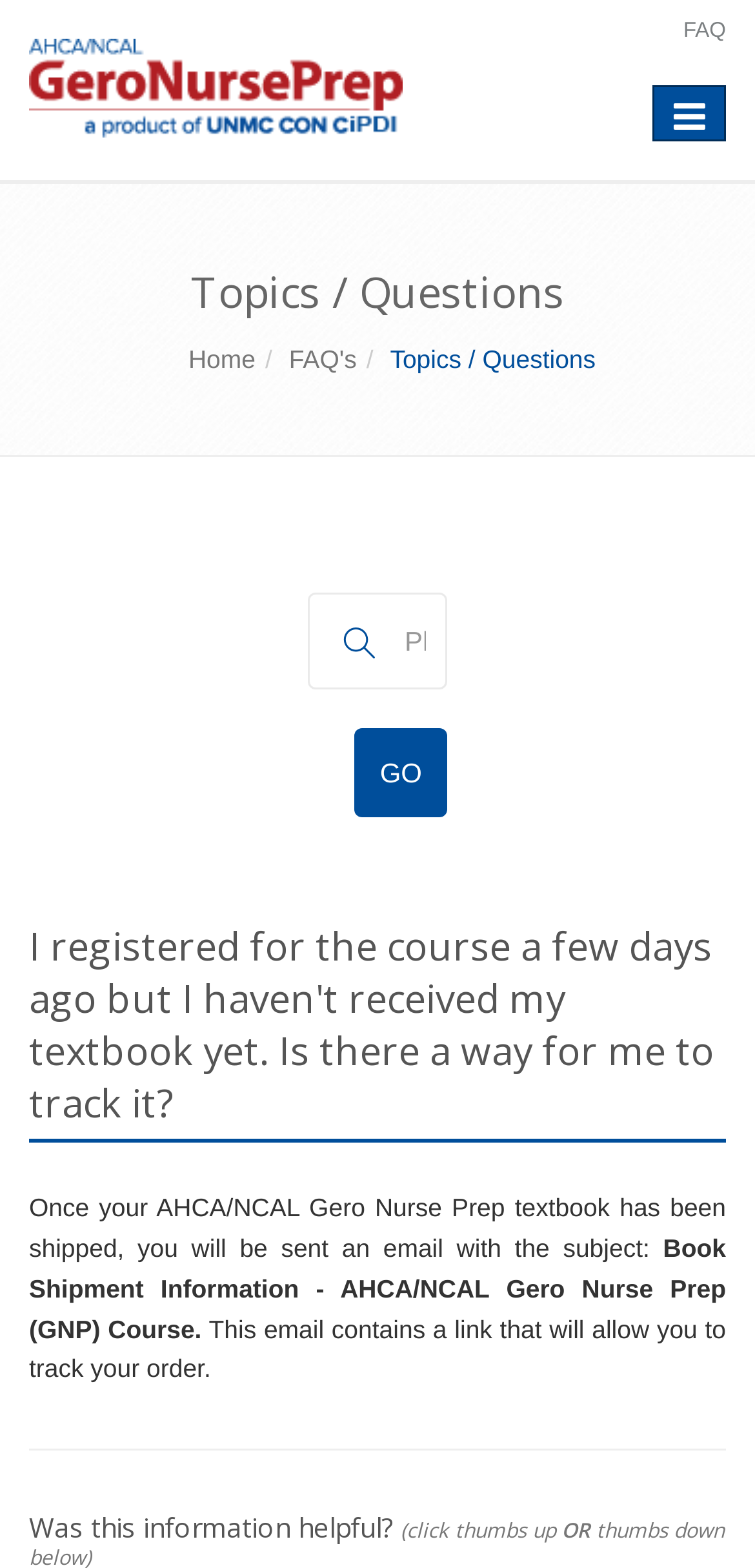Provide a one-word or one-phrase answer to the question:
What is the navigation button at the top right corner?

Toggle navigation